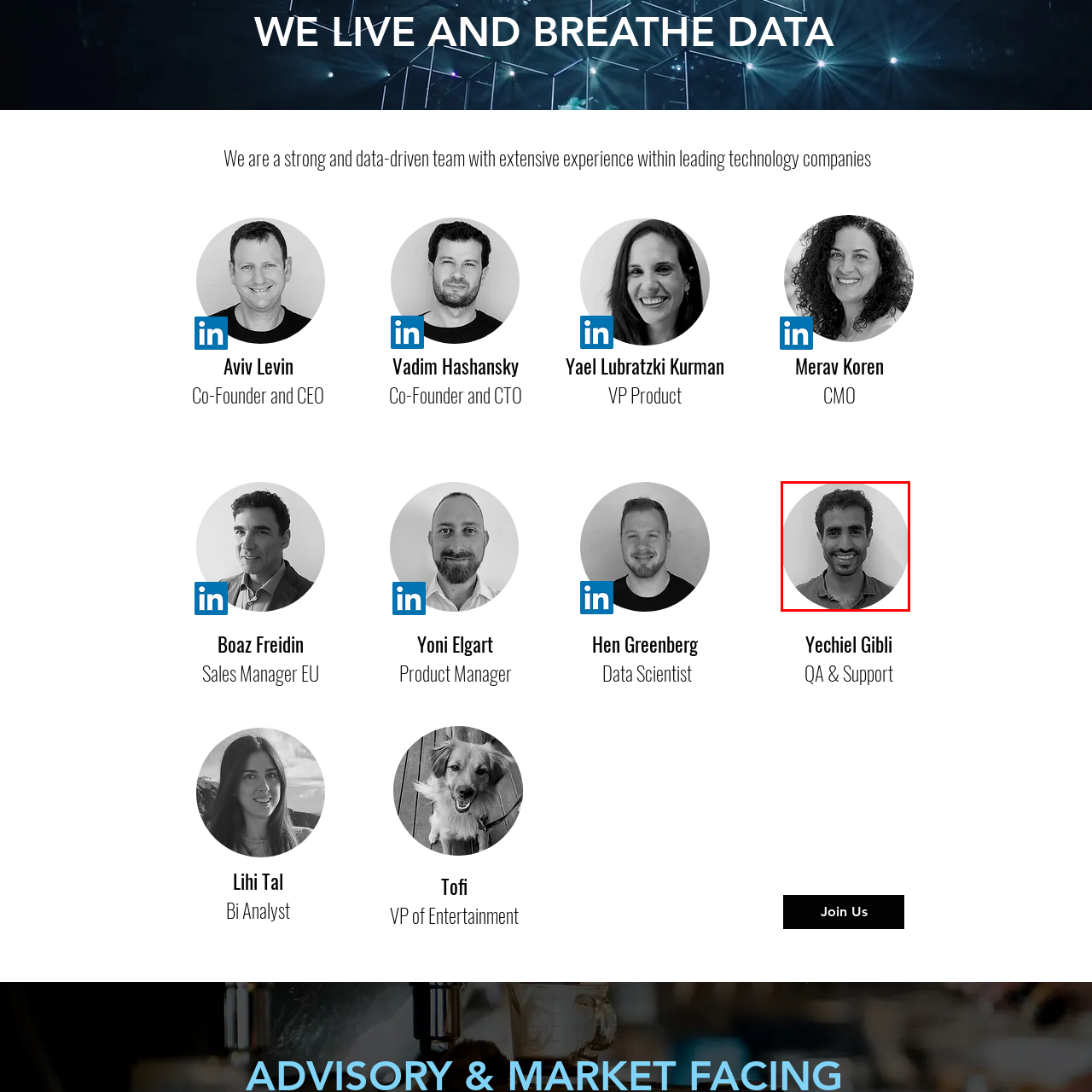Direct your attention to the image marked by the red boundary, What is the shape of the framing in the image? Provide a single word or phrase in response.

Circular